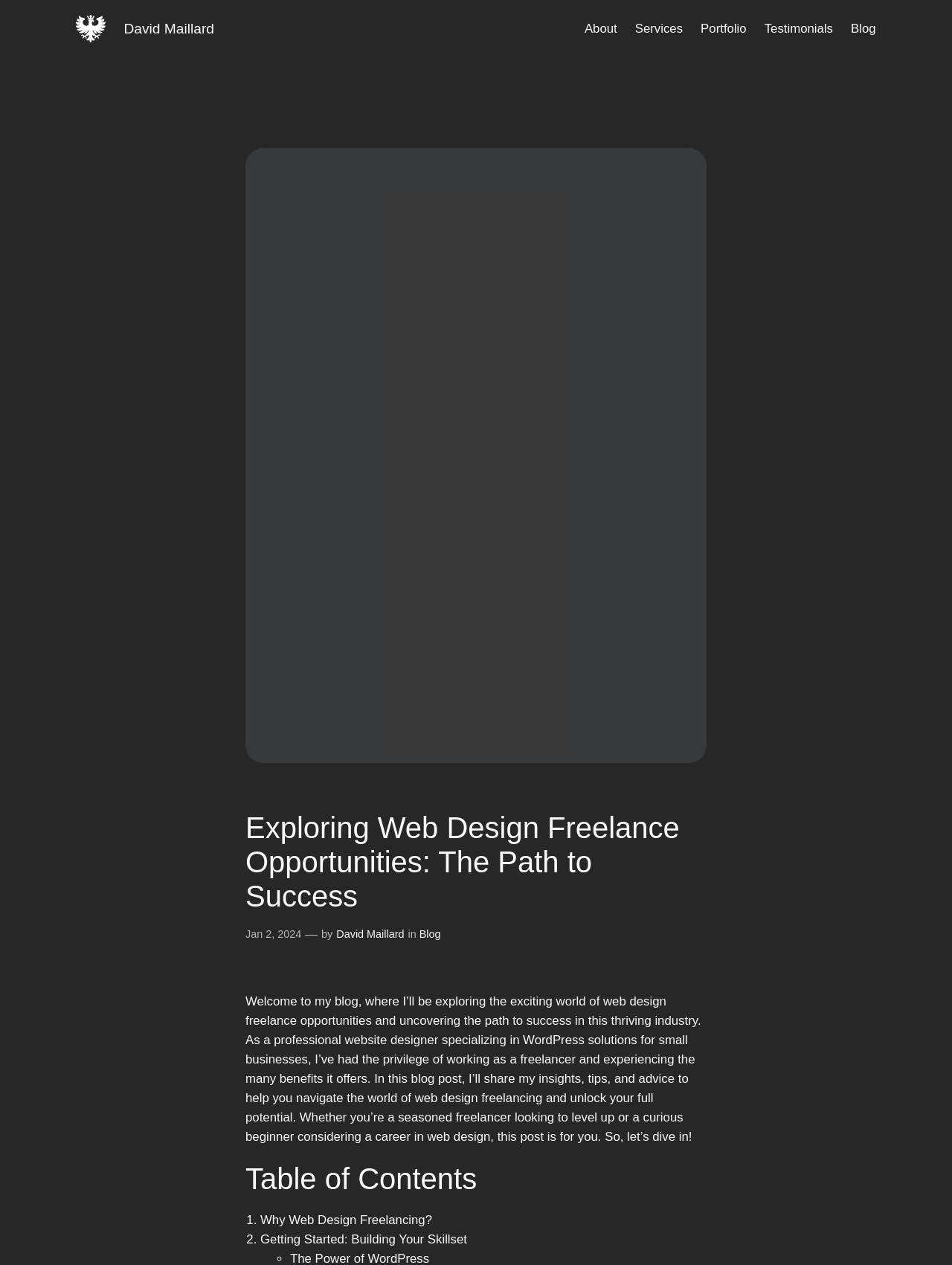Identify the coordinates of the bounding box for the element described below: "Portfolio". Return the coordinates as four float numbers between 0 and 1: [left, top, right, bottom].

[0.736, 0.015, 0.784, 0.03]